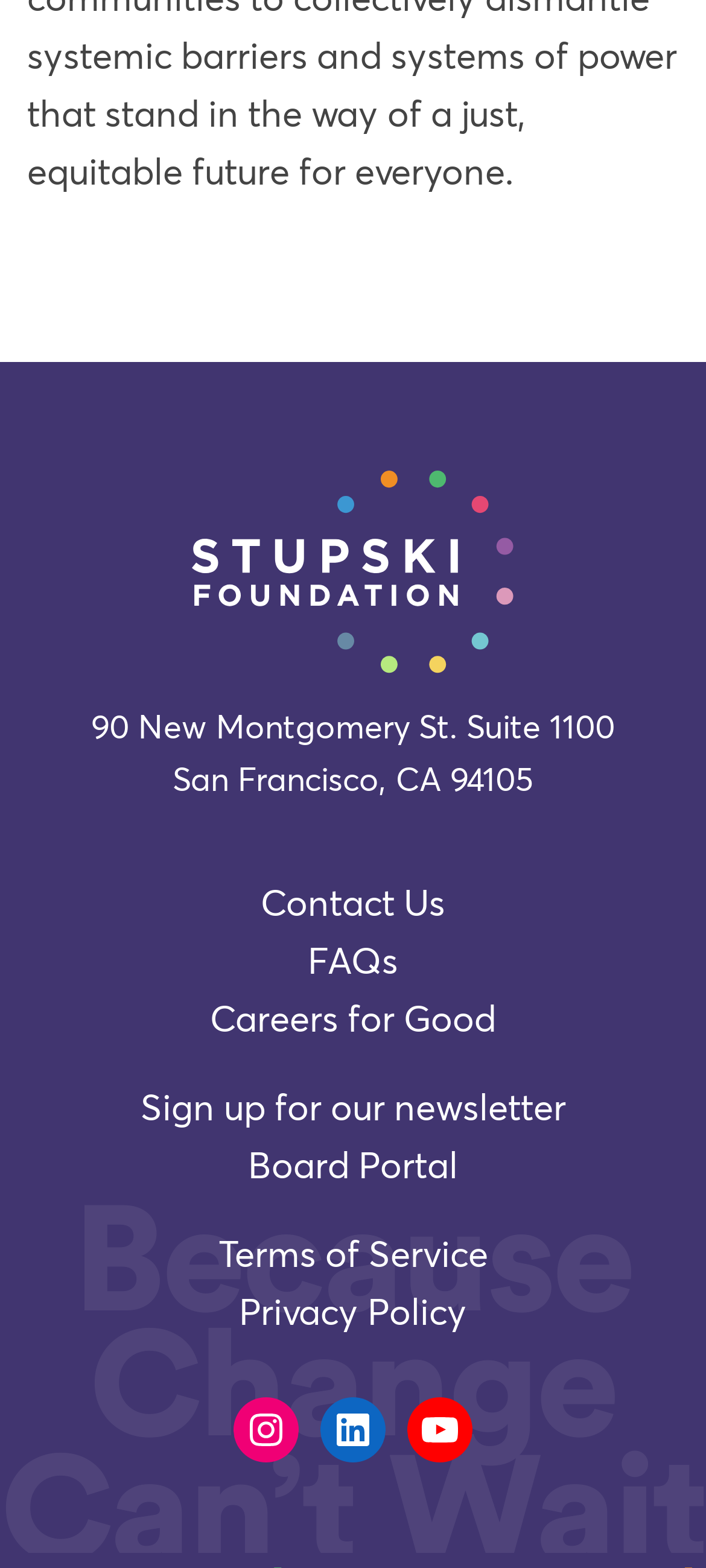Please provide a brief answer to the following inquiry using a single word or phrase:
How many links are there in the footer section?

7